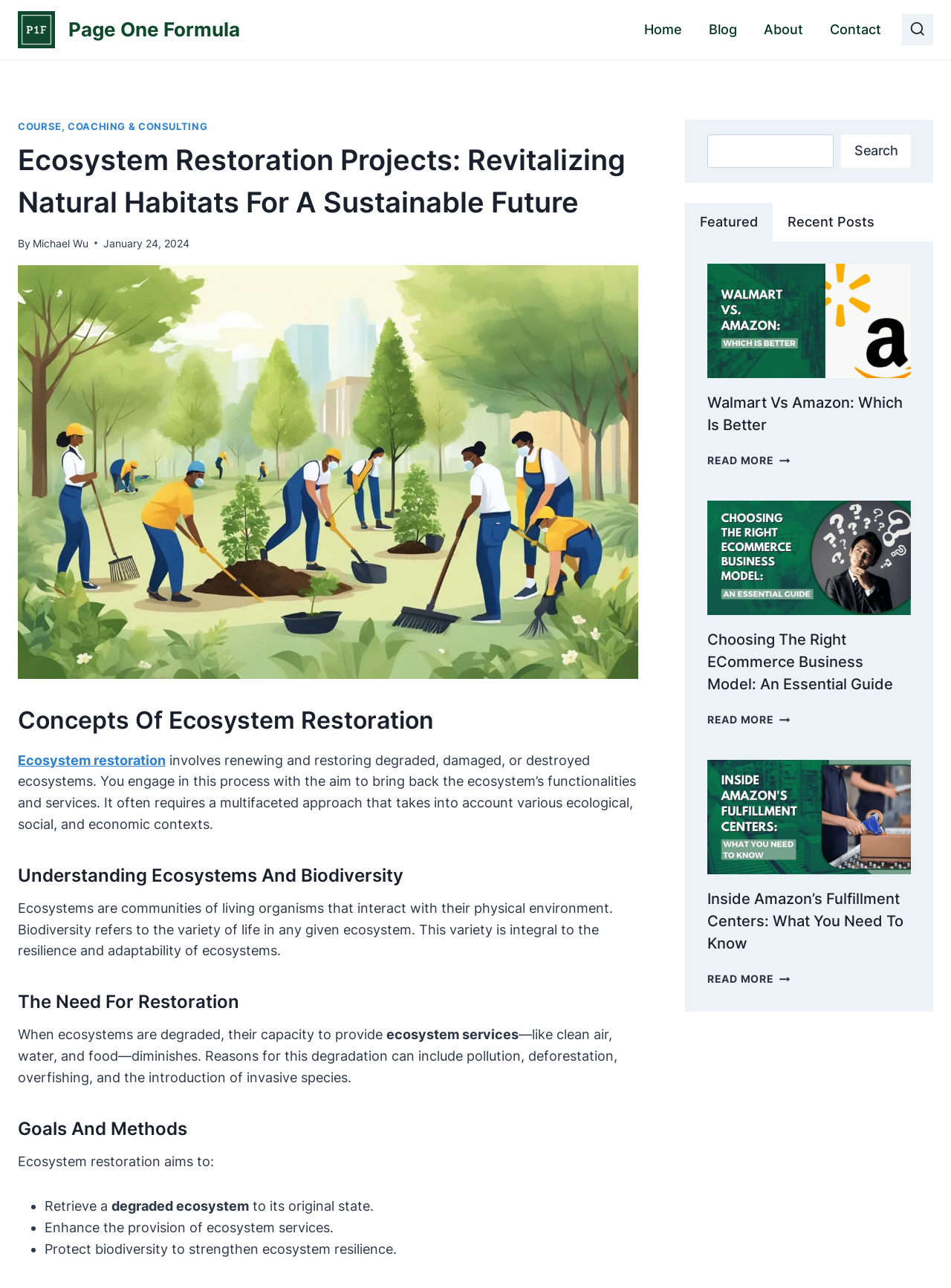Specify the bounding box coordinates of the element's region that should be clicked to achieve the following instruction: "Search for something". The bounding box coordinates consist of four float numbers between 0 and 1, in the format [left, top, right, bottom].

[0.744, 0.104, 0.958, 0.13]